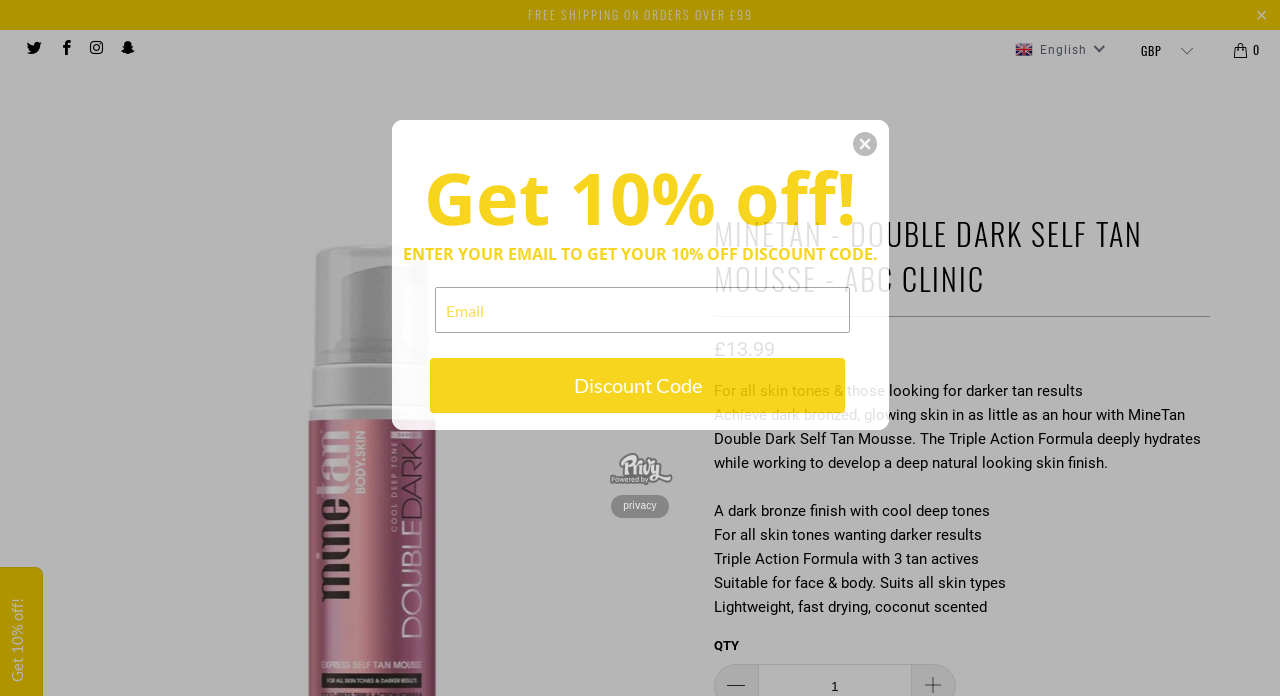Provide the bounding box coordinates of the HTML element this sentence describes: "name="q" placeholder="Search"".

[0.84, 0.119, 0.973, 0.182]